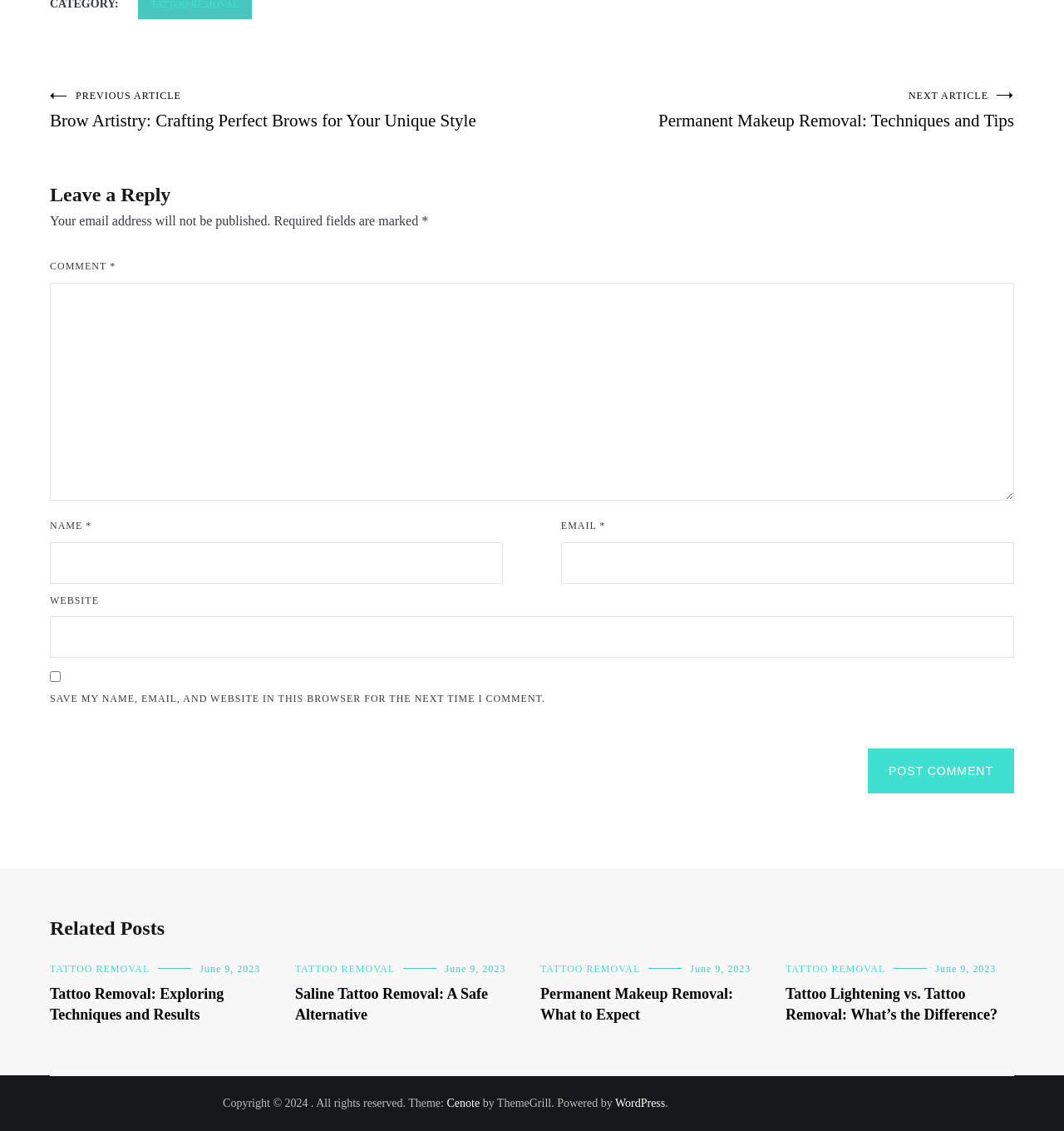With reference to the screenshot, provide a detailed response to the question below:
What is the theme of the website?

The theme of the website is mentioned at the bottom of the page, and it is Cenote. This is a static text element that provides information about the website's theme.